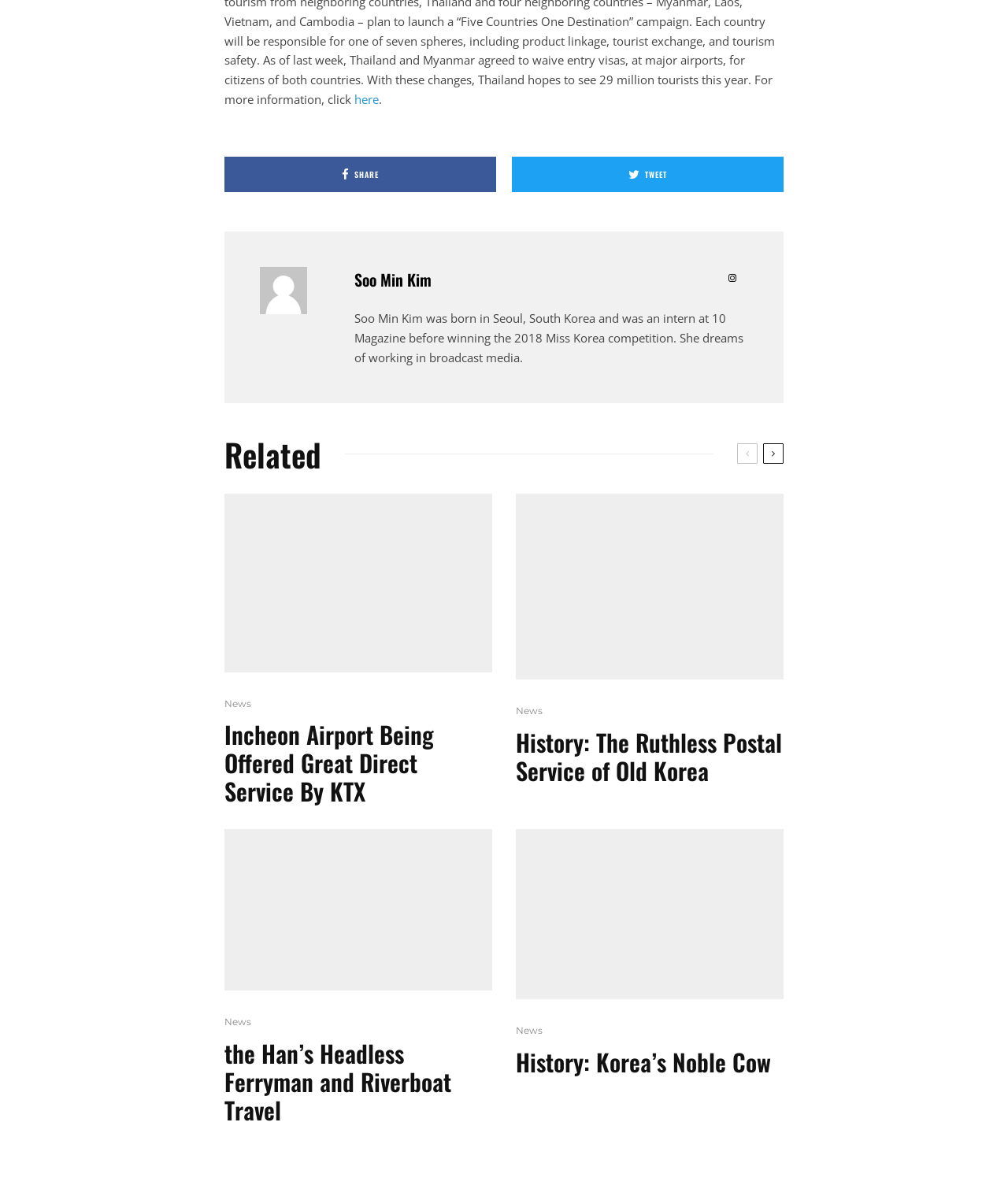What is the name of the person who won the 2018 Miss Korea competition?
Using the visual information from the image, give a one-word or short-phrase answer.

Soo Min Kim